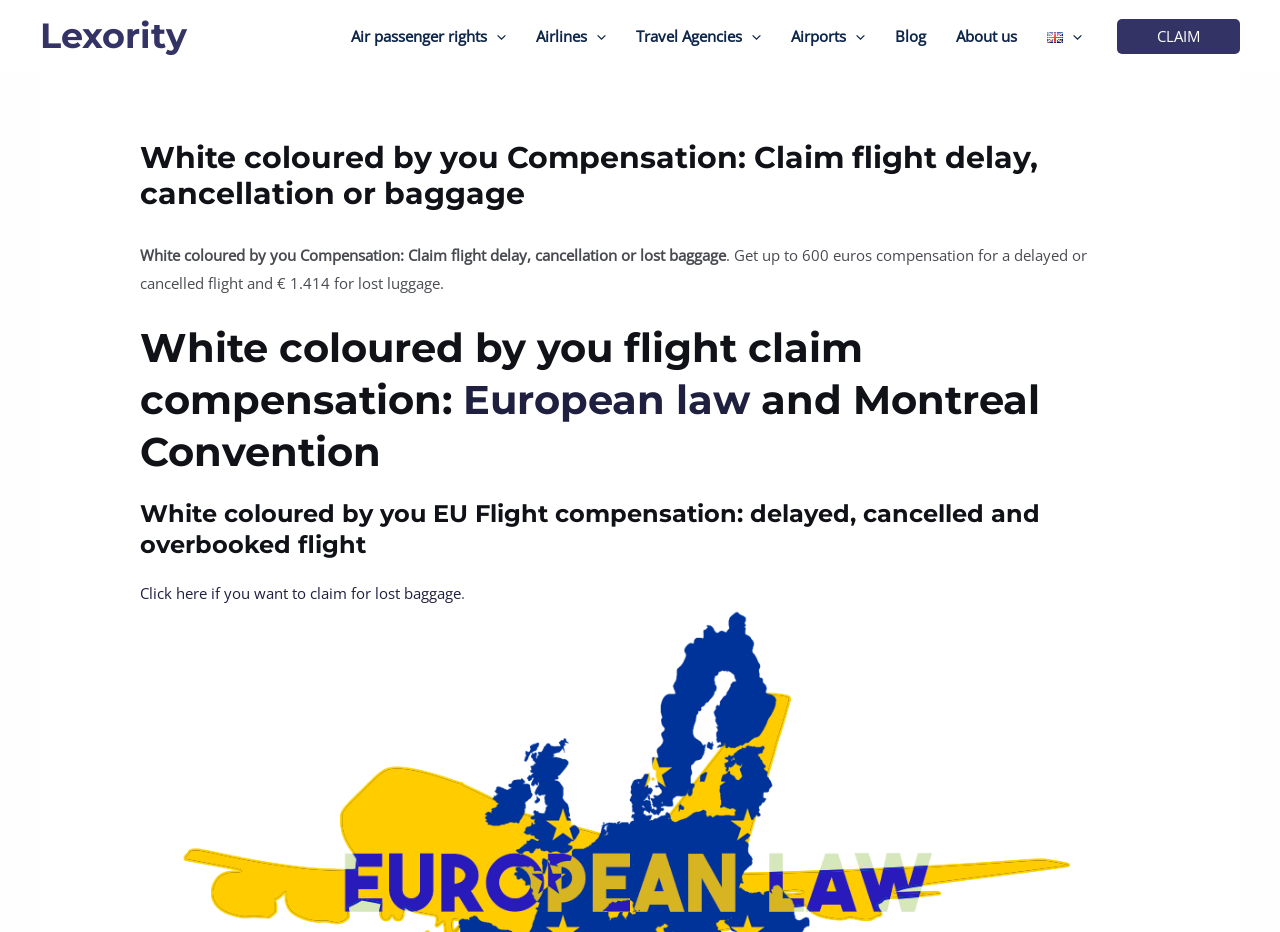Can you show the bounding box coordinates of the region to click on to complete the task described in the instruction: "Click here to claim for lost baggage"?

[0.109, 0.626, 0.36, 0.647]